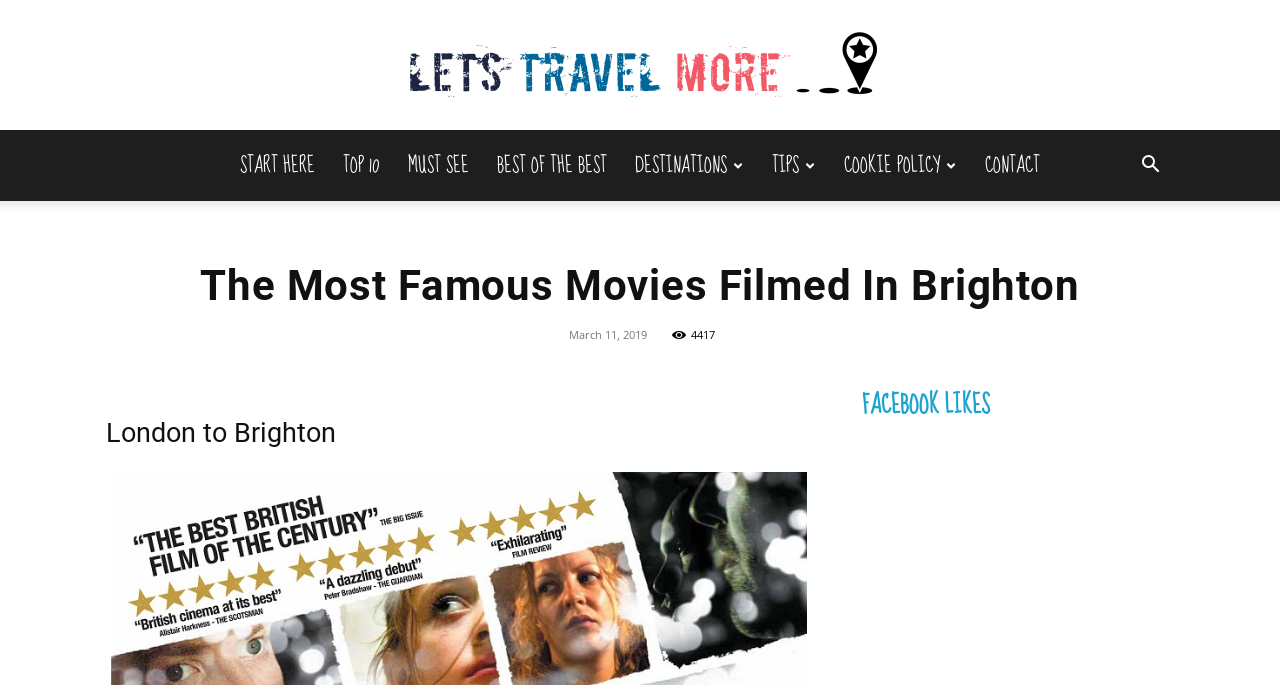Respond to the following query with just one word or a short phrase: 
What is the name of the Facebook page mentioned in the webpage?

Lets Travel More